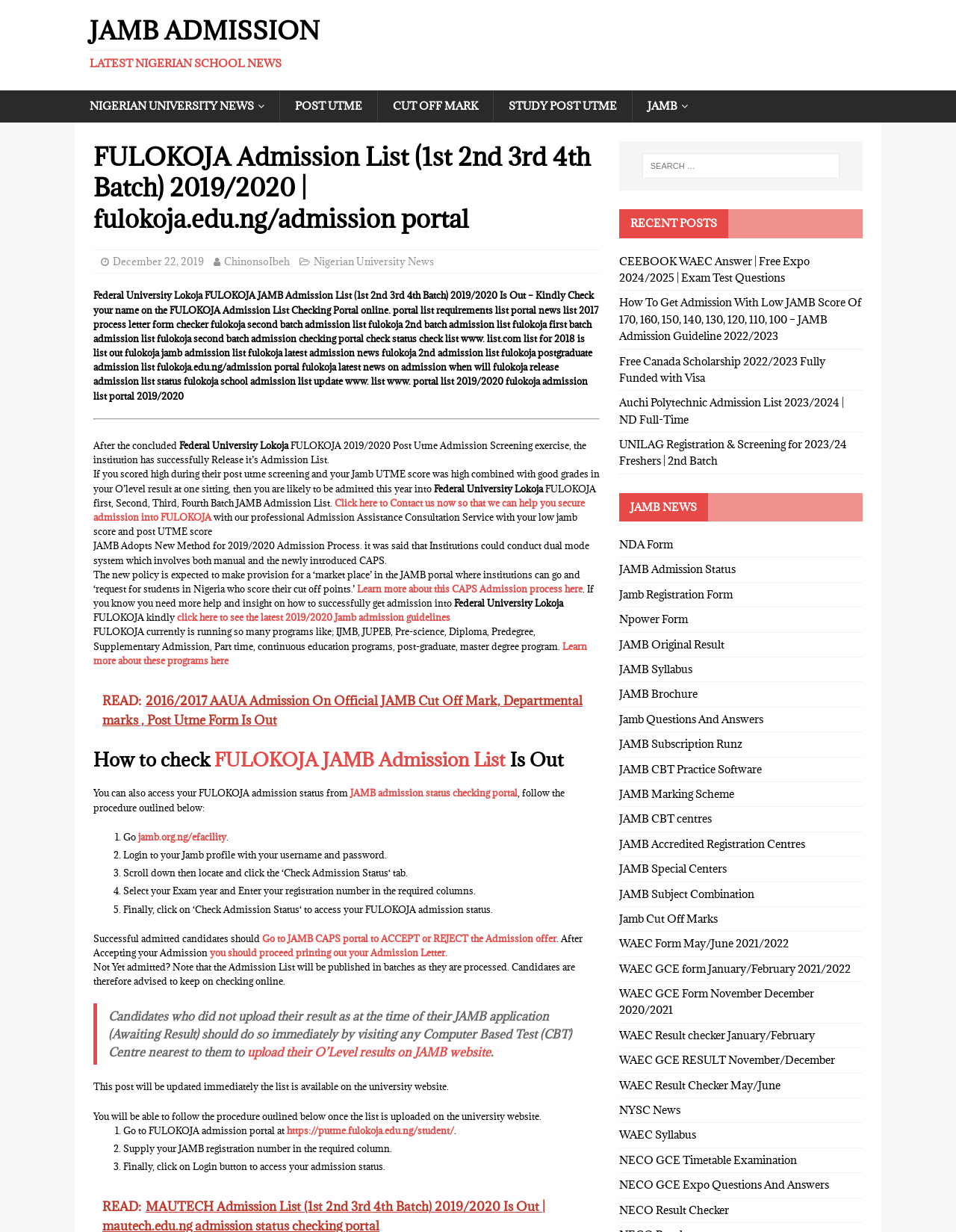Can you find the bounding box coordinates for the element that needs to be clicked to execute this instruction: "Check JAMB admission status"? The coordinates should be given as four float numbers between 0 and 1, i.e., [left, top, right, bottom].

[0.366, 0.639, 0.541, 0.649]